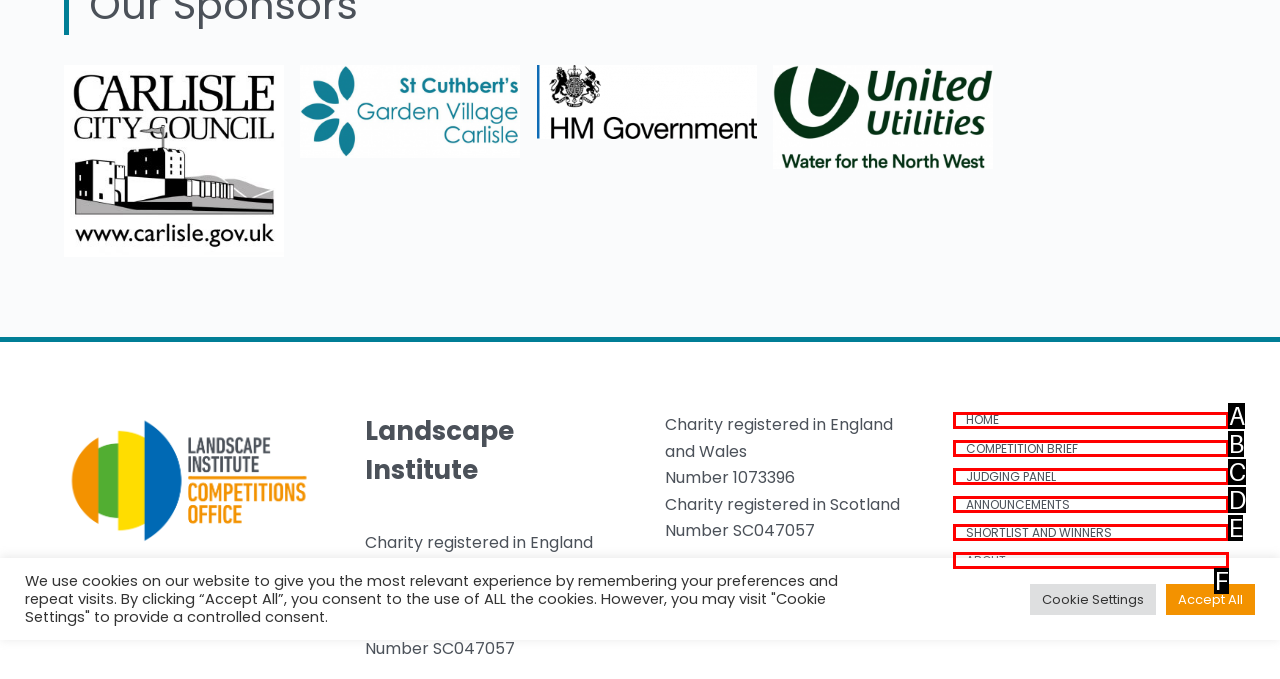Determine the option that aligns with this description: Shortlist and Winners
Reply with the option's letter directly.

E